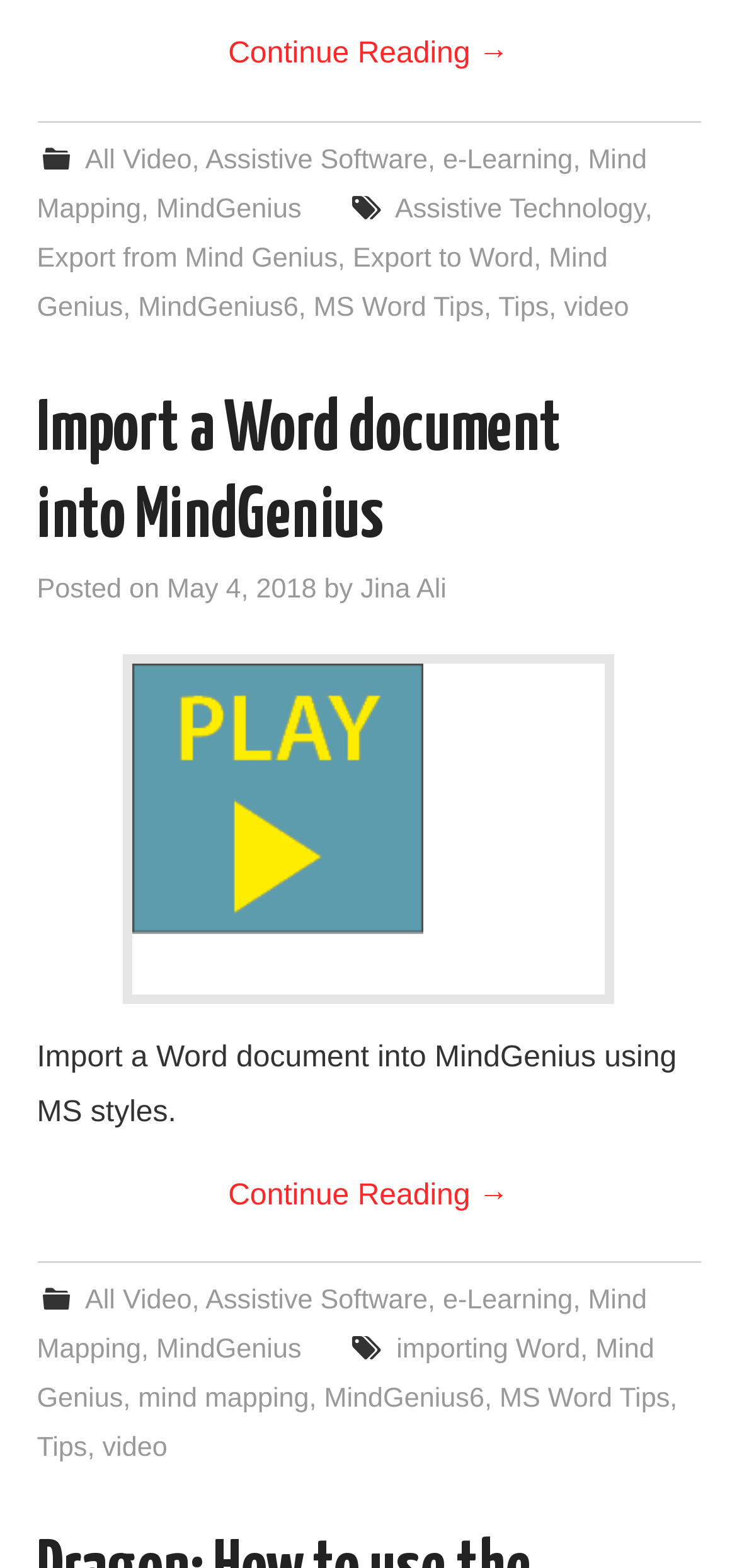Mark the bounding box of the element that matches the following description: "Export to Word".

[0.479, 0.156, 0.724, 0.175]